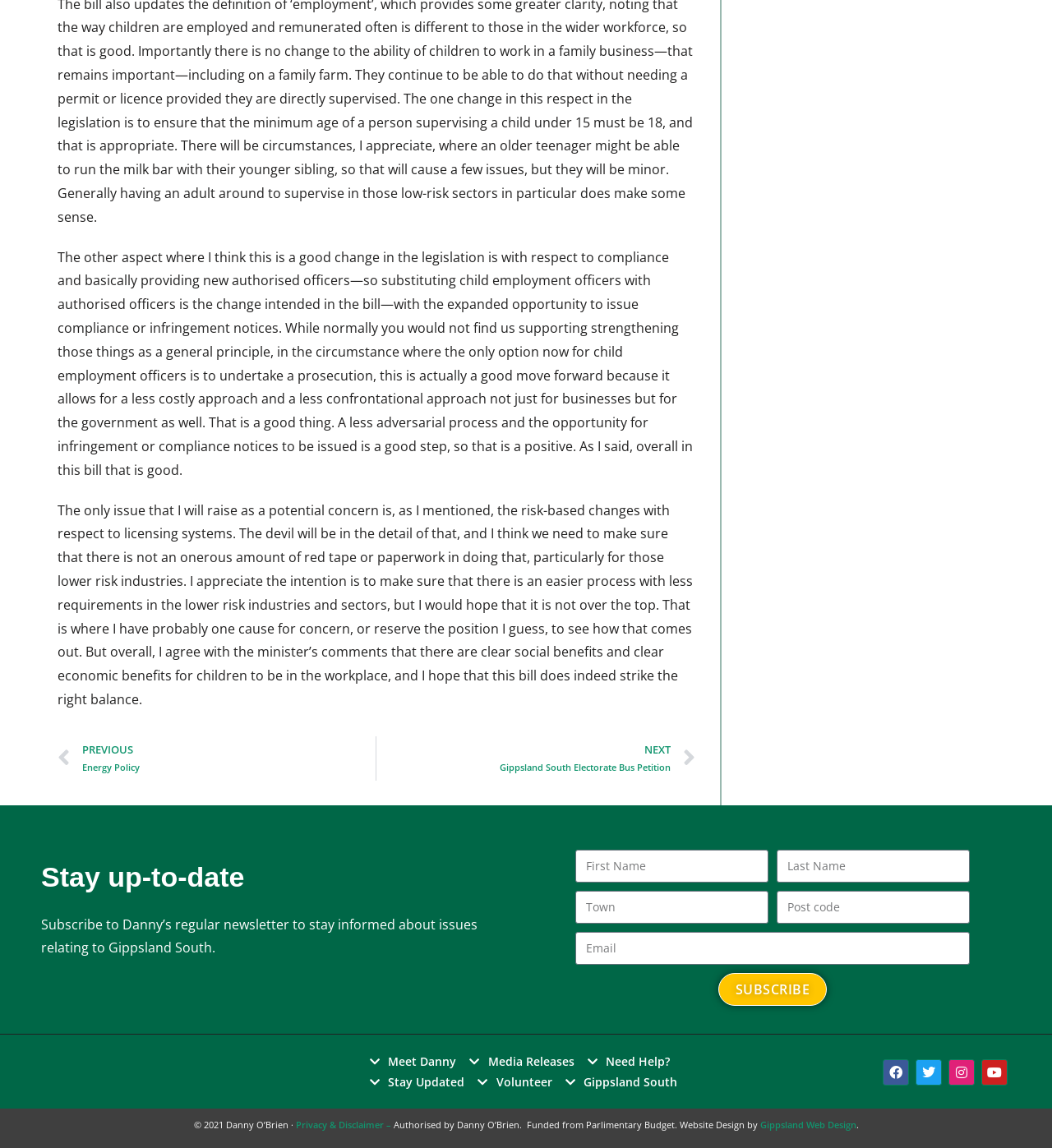Use a single word or phrase to answer the question: What is the name of the electorate mentioned on the webpage?

Gippsland South